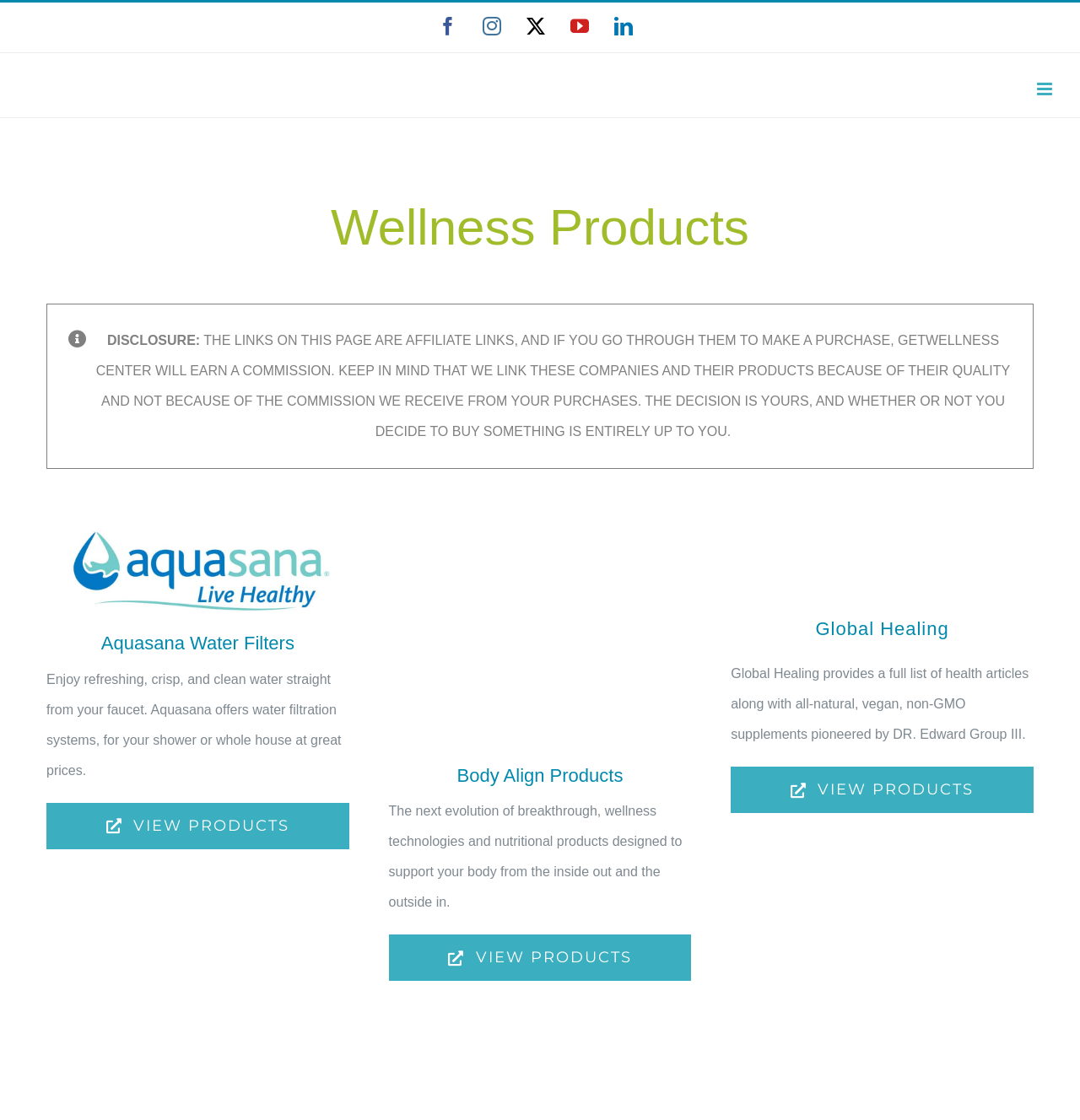Please identify the bounding box coordinates for the region that you need to click to follow this instruction: "Learn about shopping policies".

None